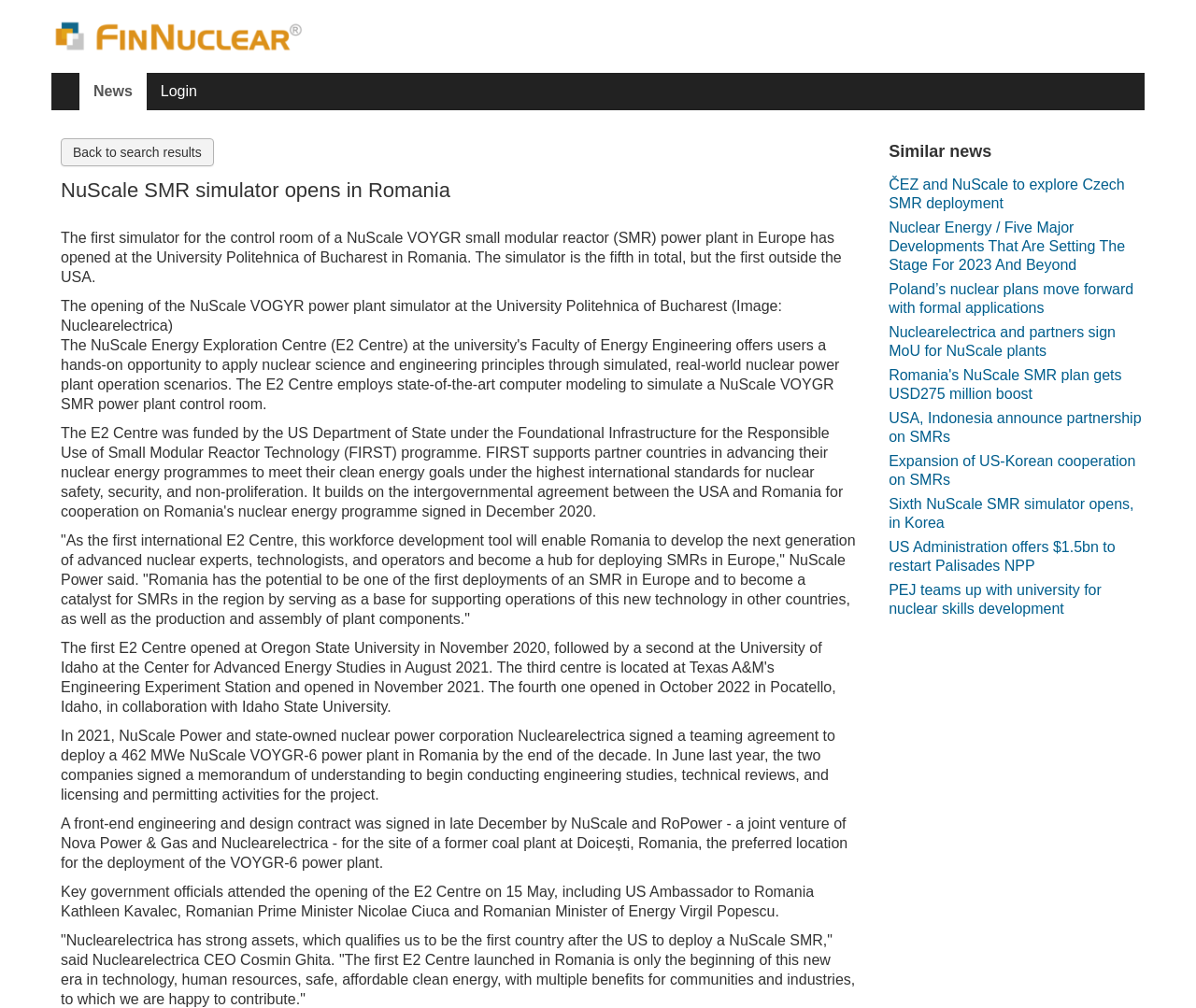Who attended the opening of the E2 Centre?
Based on the content of the image, thoroughly explain and answer the question.

According to the webpage, key government officials attended the opening of the E2 Centre, including US Ambassador to Romania Kathleen Kavalec, Romanian Prime Minister Nicolae Ciuca, and Romanian Minister of Energy Virgil Popescu.